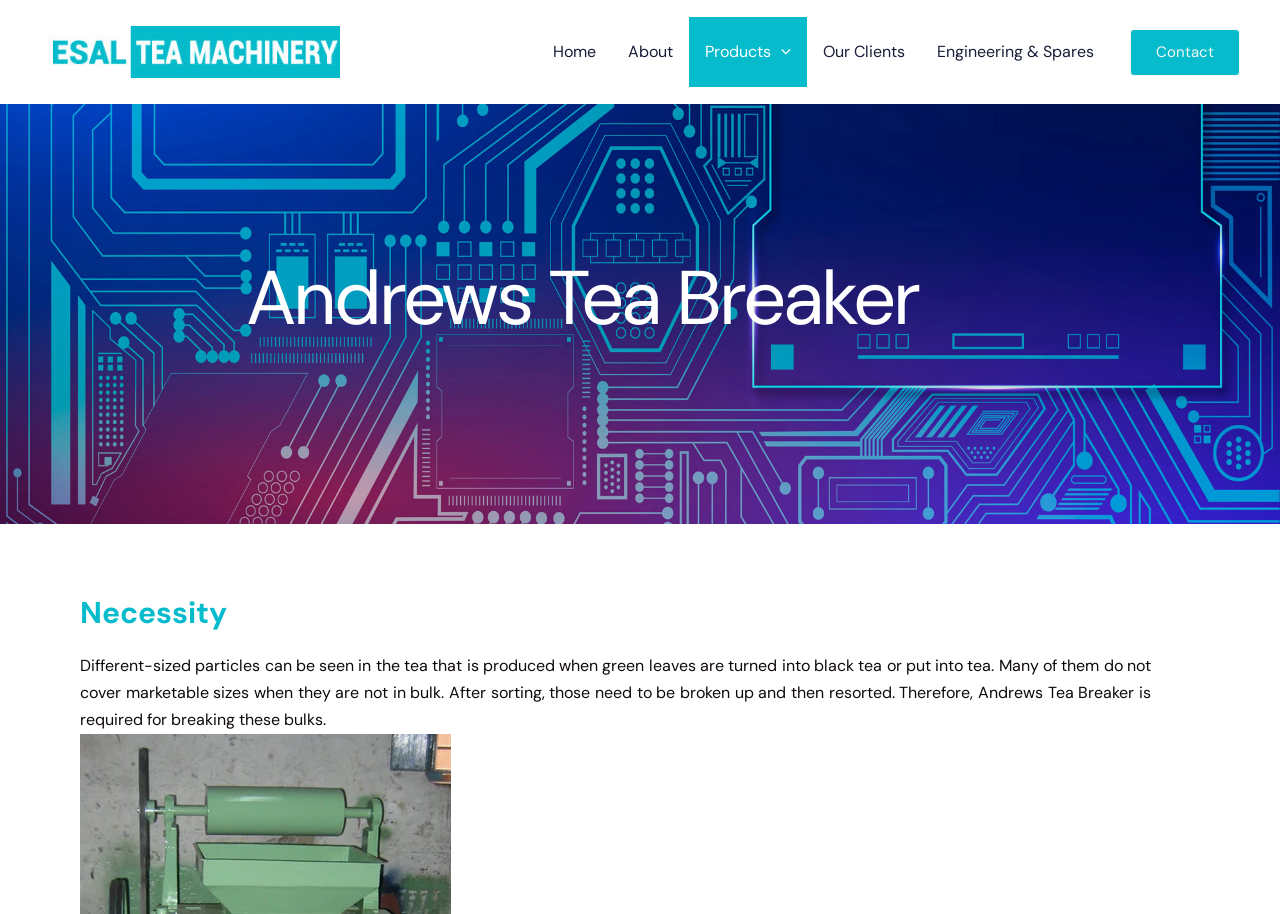Determine the bounding box coordinates of the element's region needed to click to follow the instruction: "Click on the 'Contact' link". Provide these coordinates as four float numbers between 0 and 1, formatted as [left, top, right, bottom].

[0.883, 0.031, 0.969, 0.083]